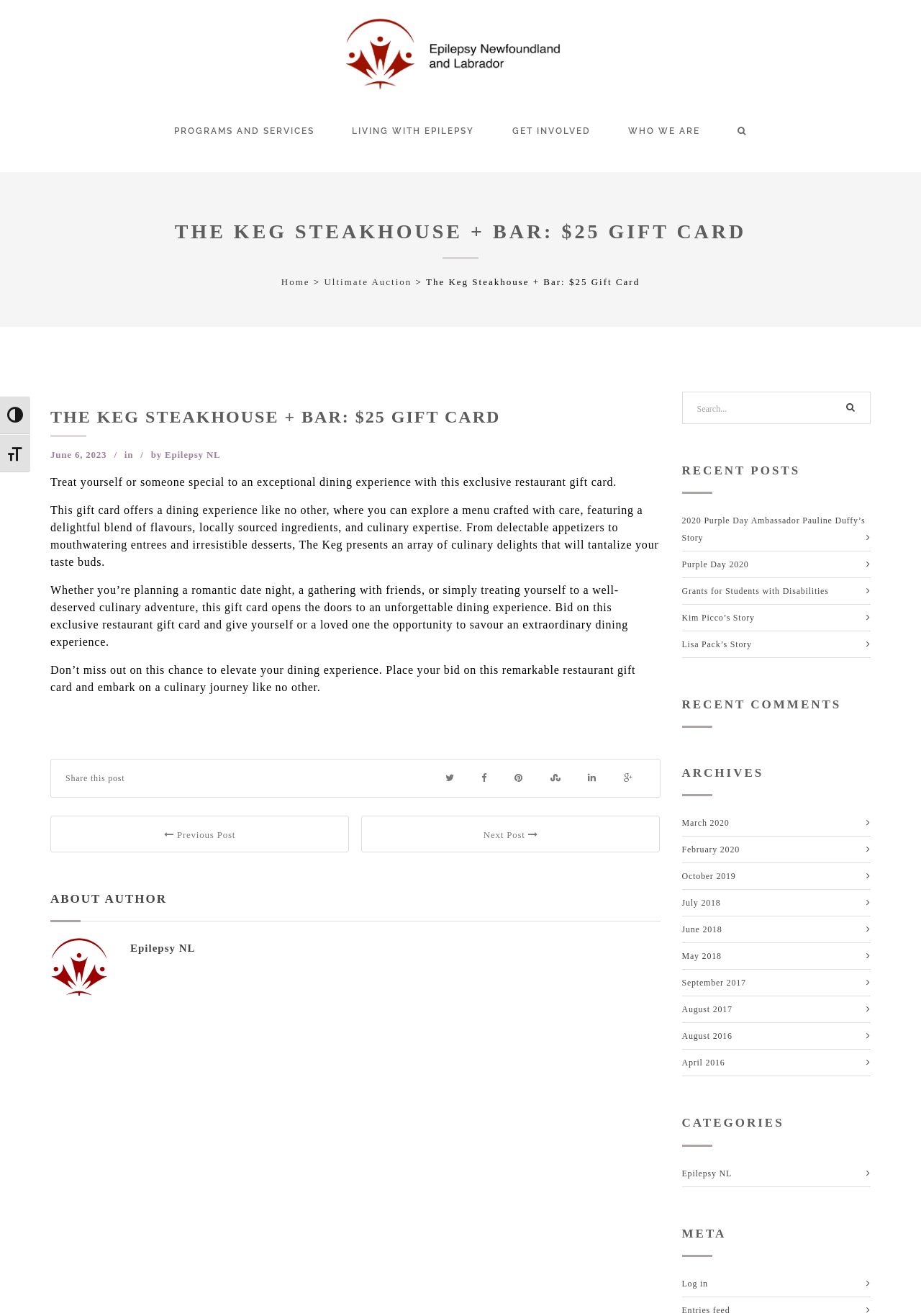Who is the author of the post?
Please provide a comprehensive answer based on the information in the image.

I found the answer by looking at the heading 'ABOUT AUTHOR' and the link 'Epilepsy NL' below it, which suggests that Epilepsy NL is the author of the post.